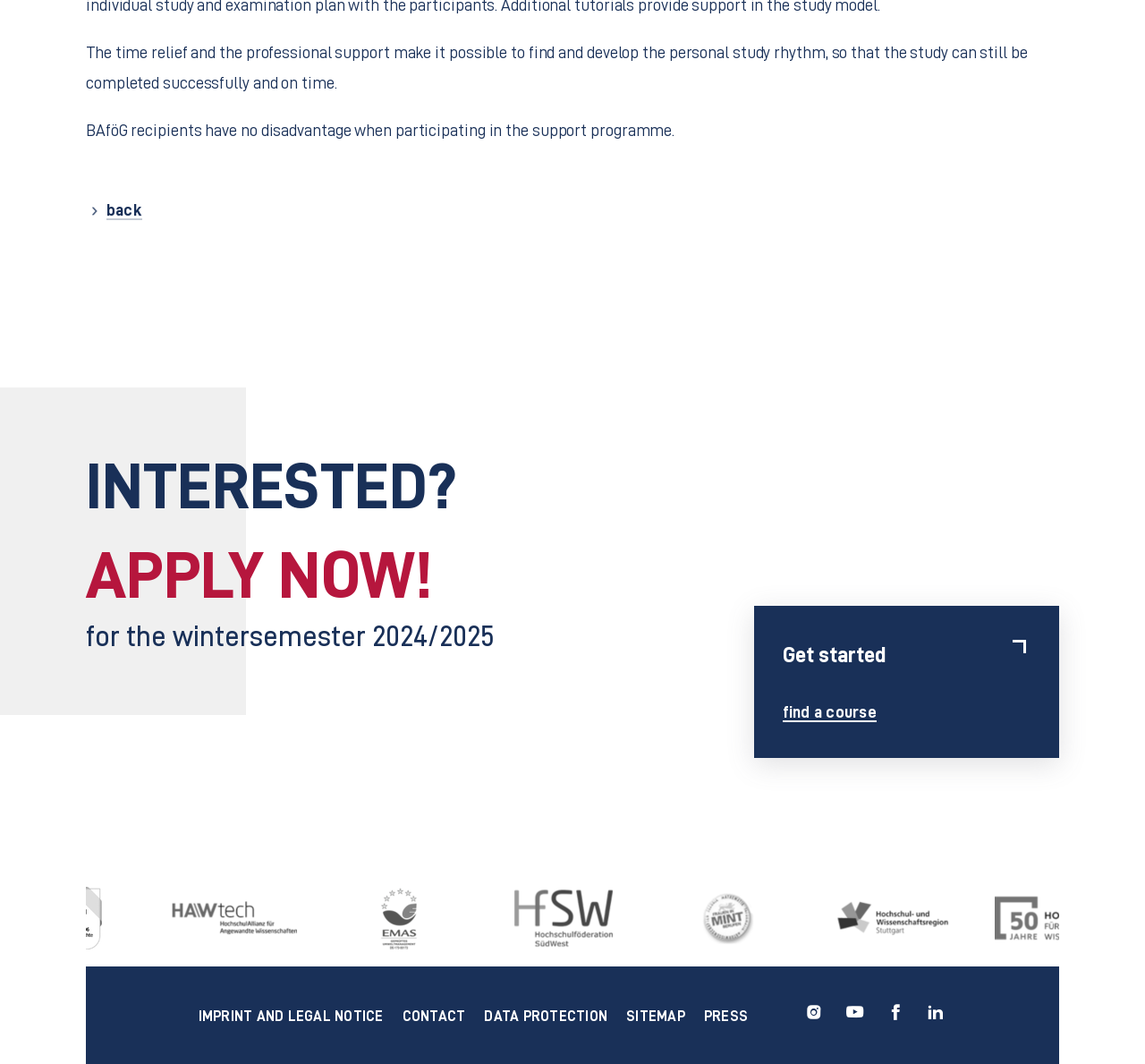What is the deadline for applying for the winter semester 2024/2025?
Based on the content of the image, thoroughly explain and answer the question.

Although the webpage mentions 'INTERESTED? APPLY NOW! for the wintersemester 2024/2025', it does not provide a specific deadline for applying. Therefore, it is not possible to determine the deadline based on the provided information.